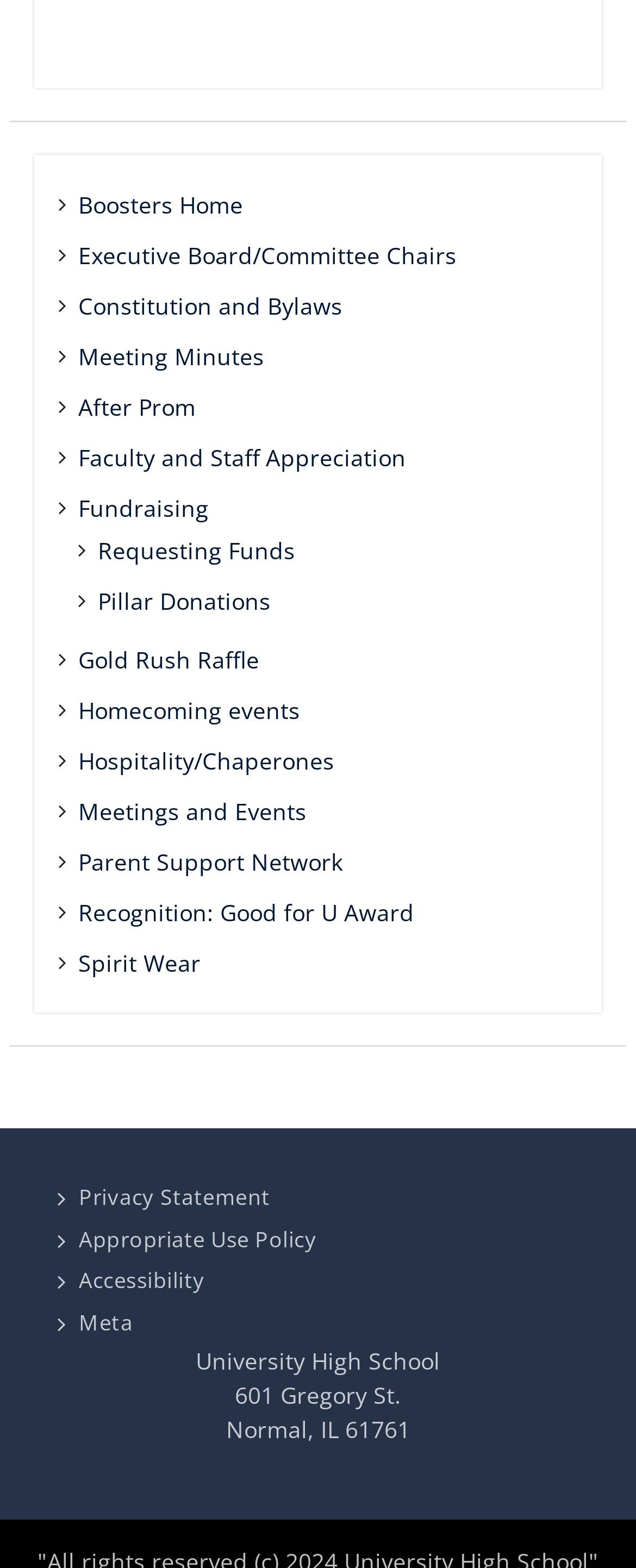How many links are related to fundraising? Based on the image, give a response in one word or a short phrase.

3